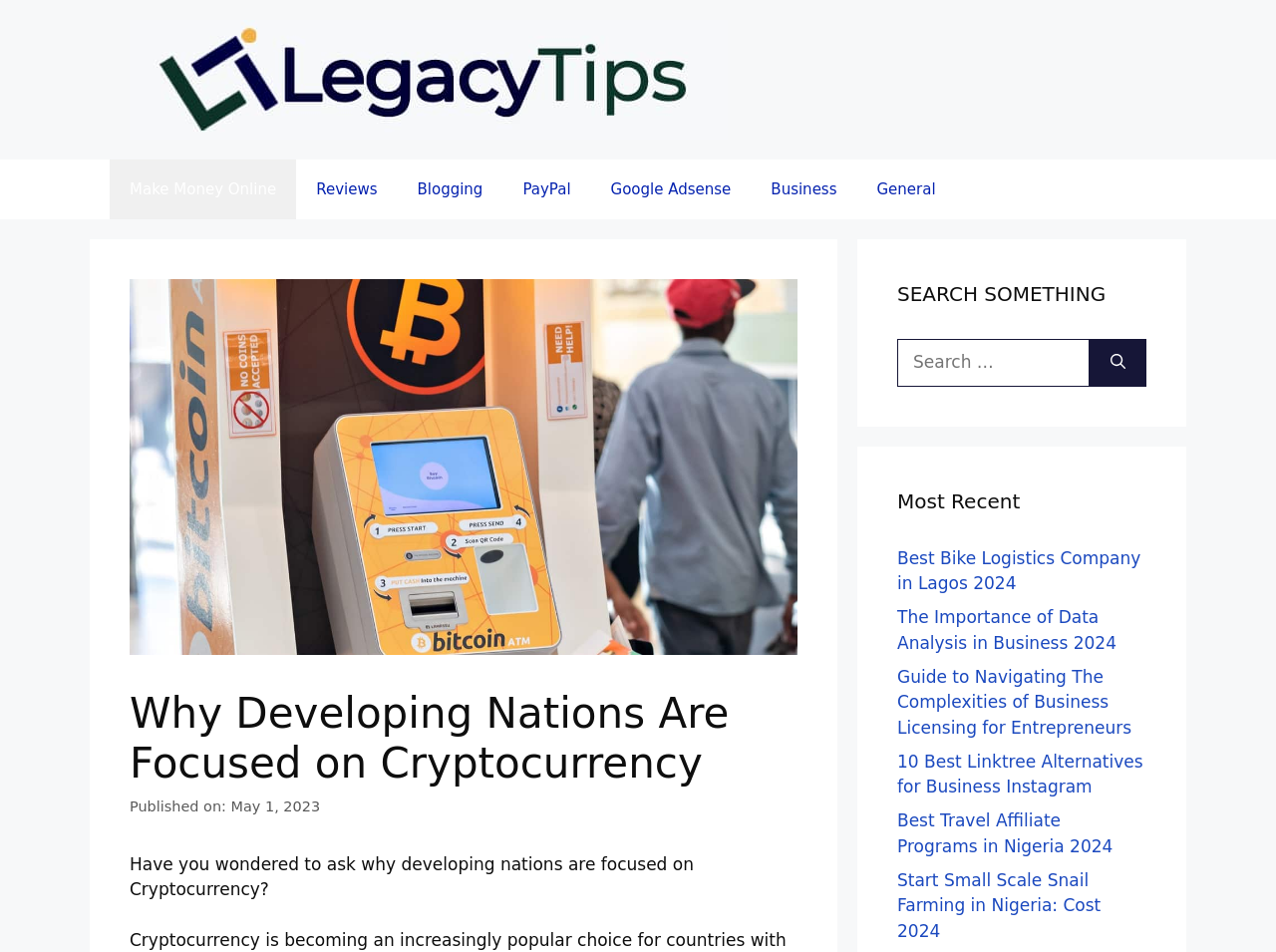What is the date of publication?
Respond to the question with a single word or phrase according to the image.

May 1, 2023